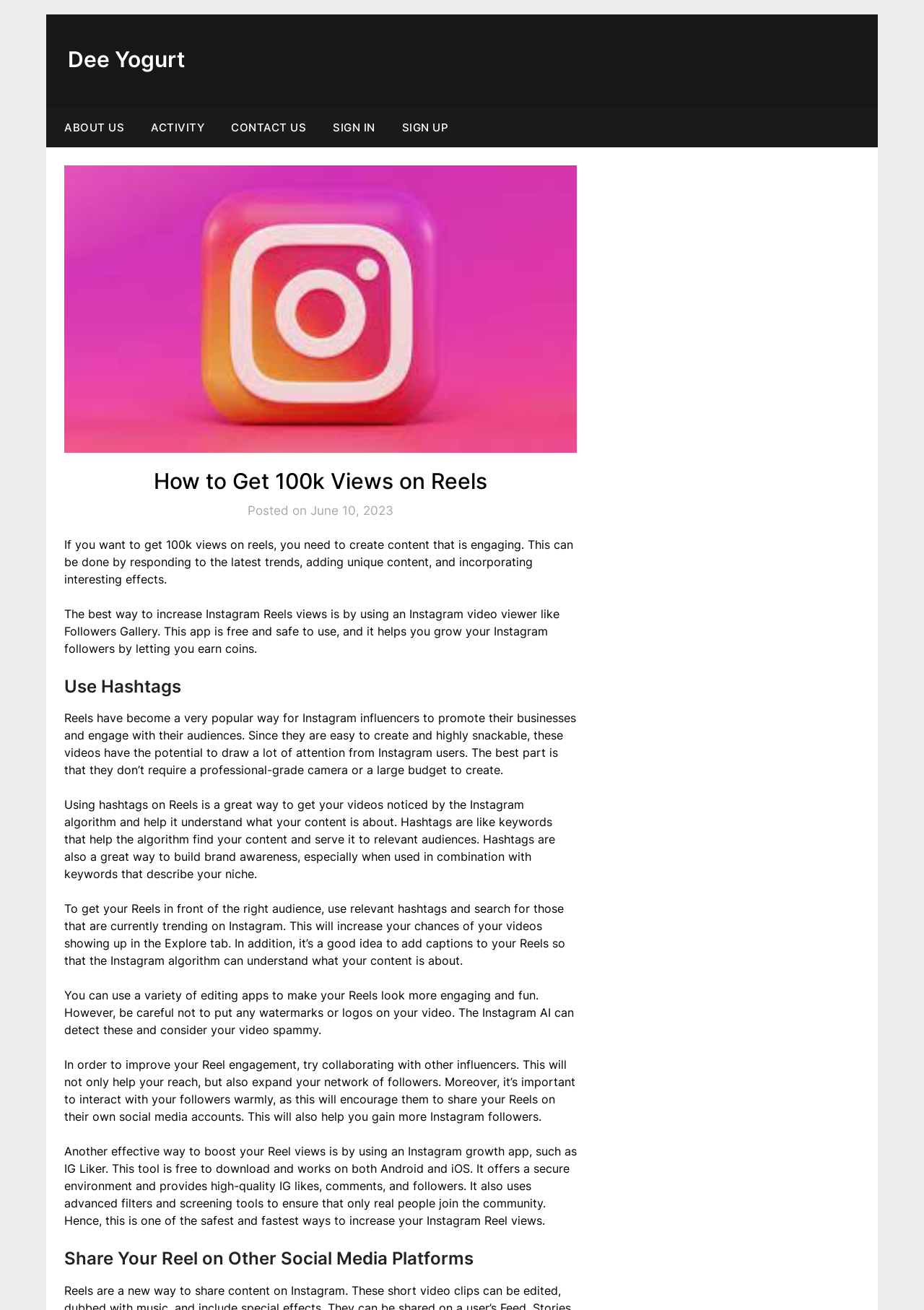Please respond to the question with a concise word or phrase:
What is the name of the Instagram growth app mentioned?

IG Liker